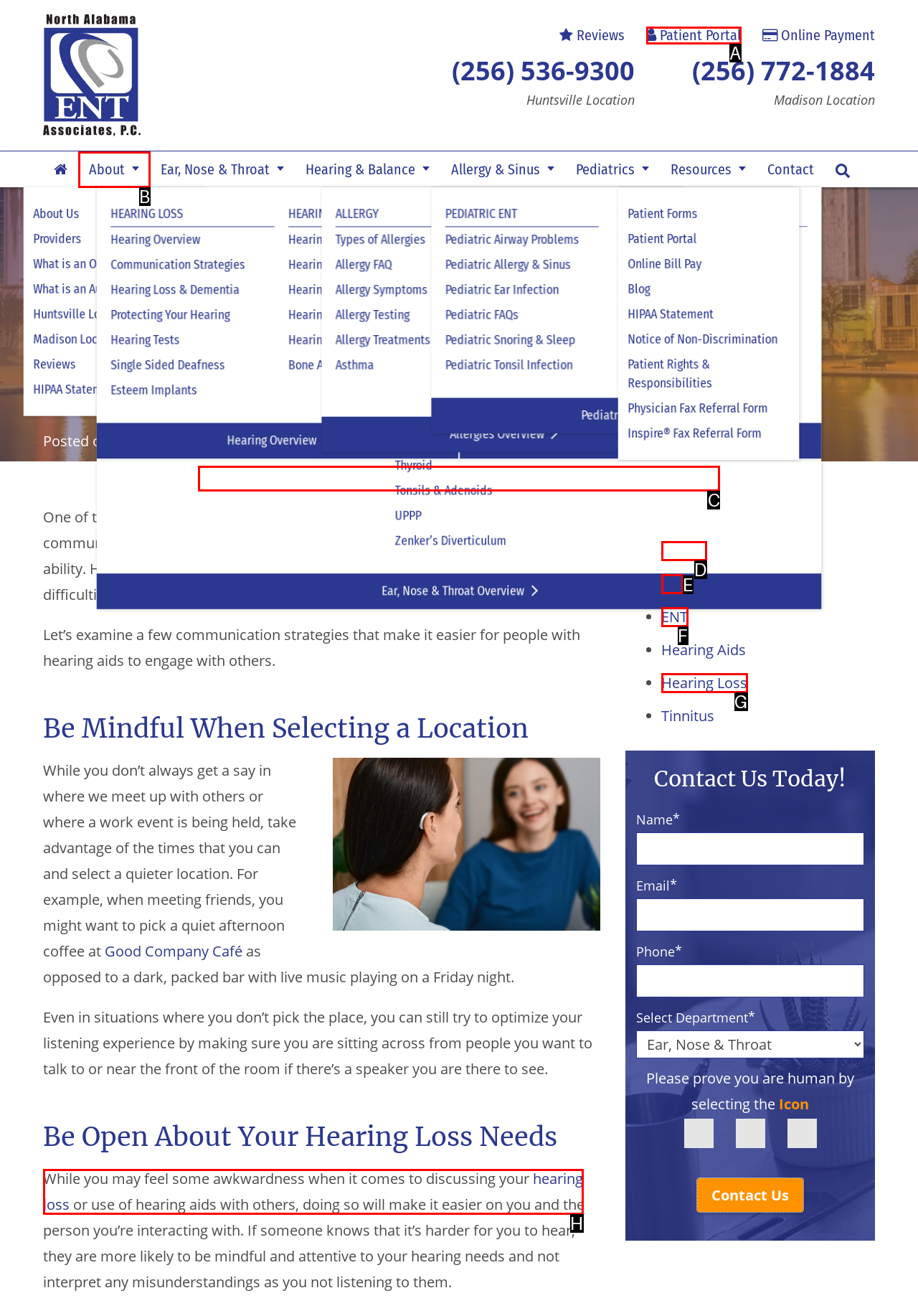Point out the UI element to be clicked for this instruction: Learn about Ear, Nose & Throat Overview. Provide the answer as the letter of the chosen element.

C